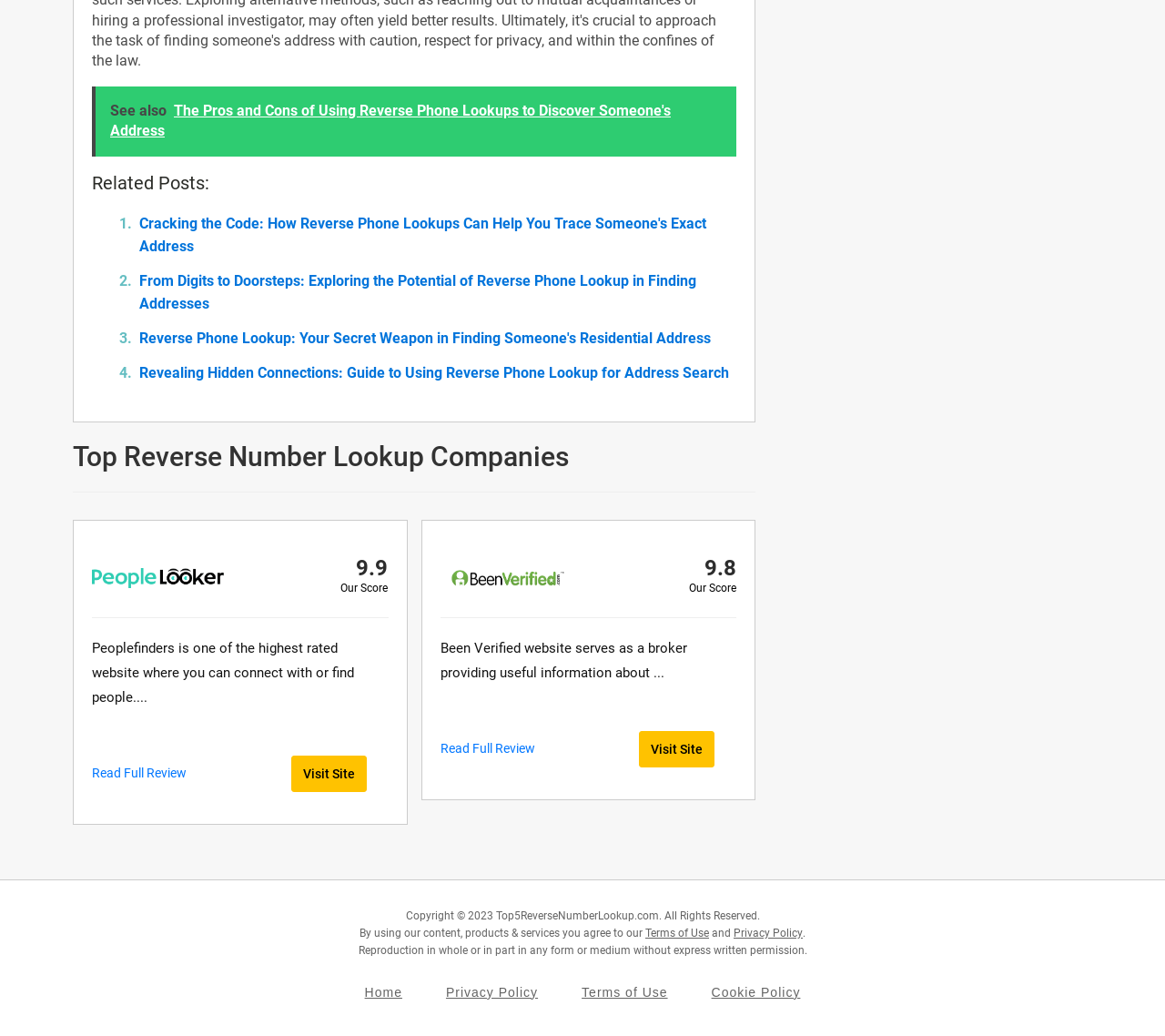Determine the bounding box coordinates of the region to click in order to accomplish the following instruction: "Check the terms of use". Provide the coordinates as four float numbers between 0 and 1, specifically [left, top, right, bottom].

[0.554, 0.893, 0.609, 0.91]